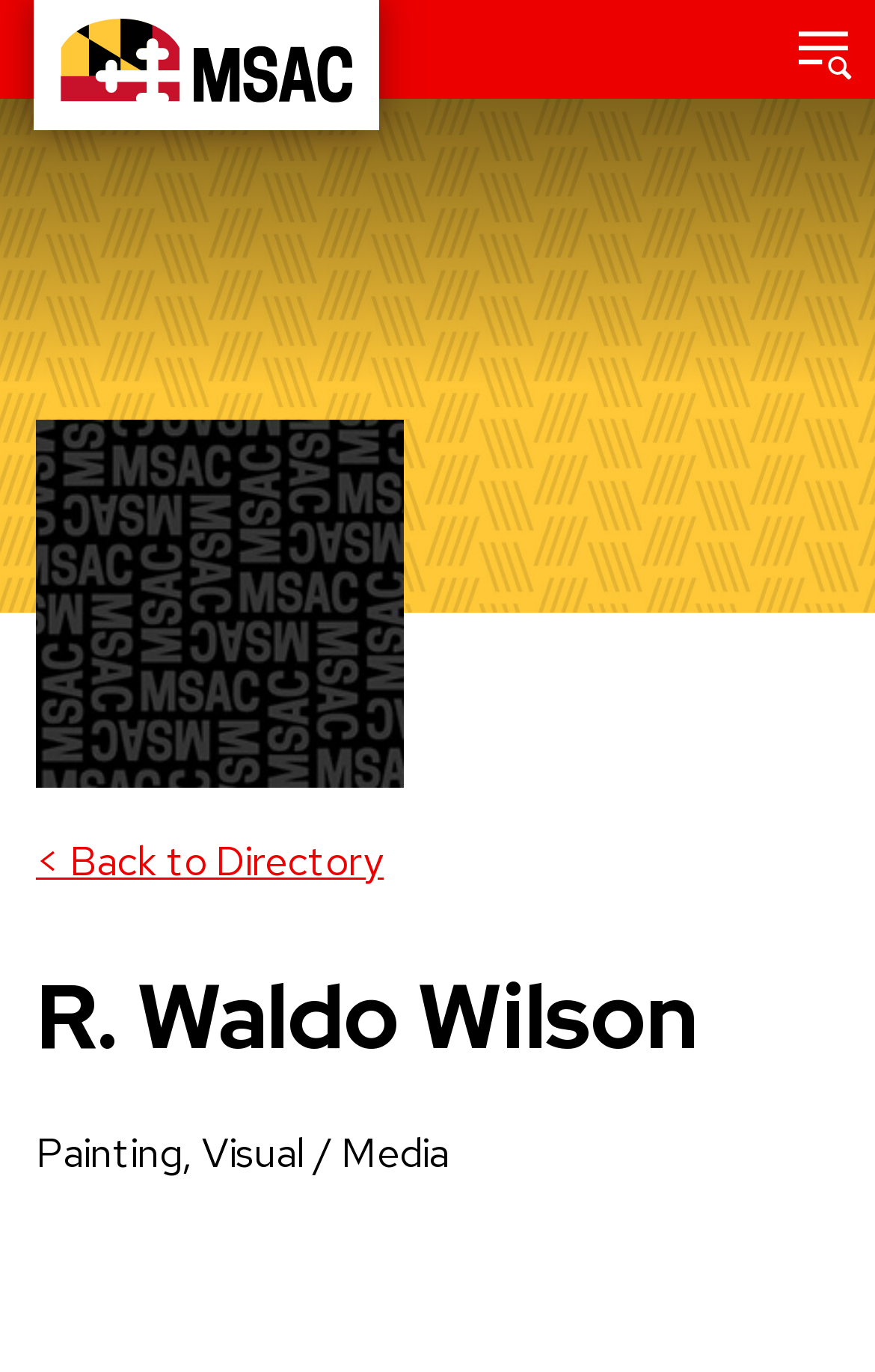Can you extract the headline from the webpage for me?

R. Waldo Wilson